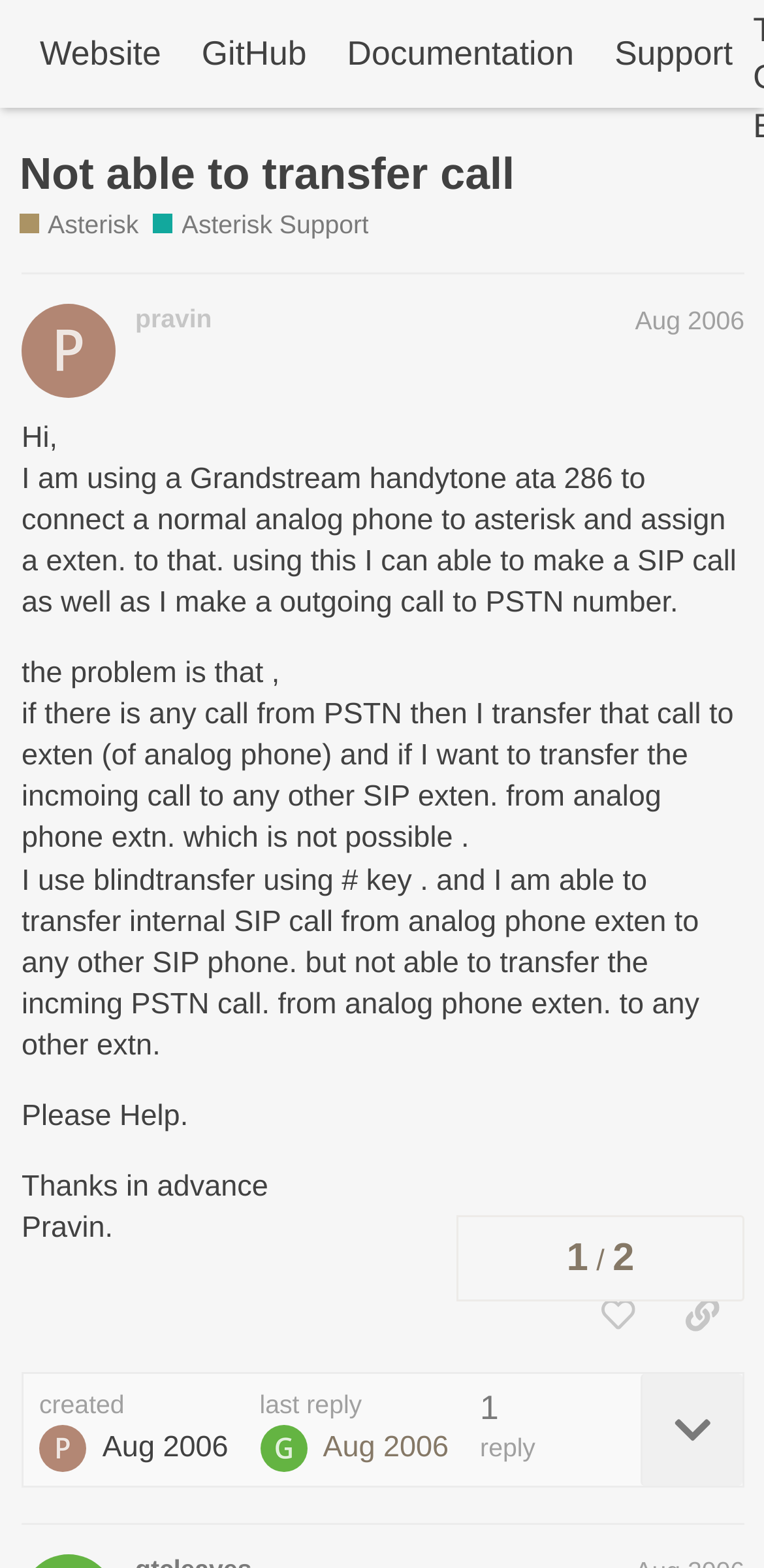Provide the bounding box coordinates of the section that needs to be clicked to accomplish the following instruction: "View the topic progress."

[0.597, 0.775, 0.974, 0.83]